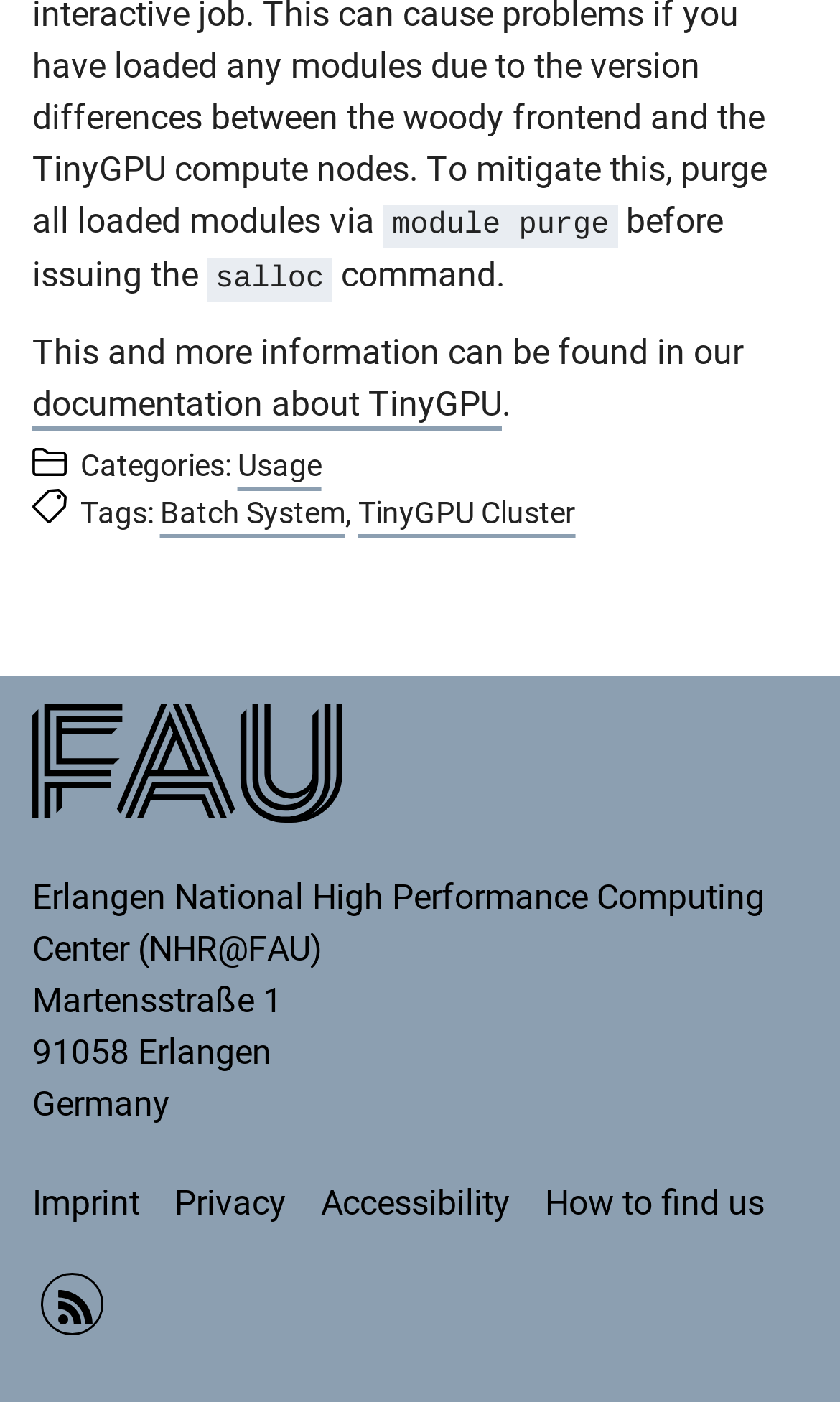Use a single word or phrase to respond to the question:
What is the name of the high-performance computing center?

Erlangen National High Performance Computing Center